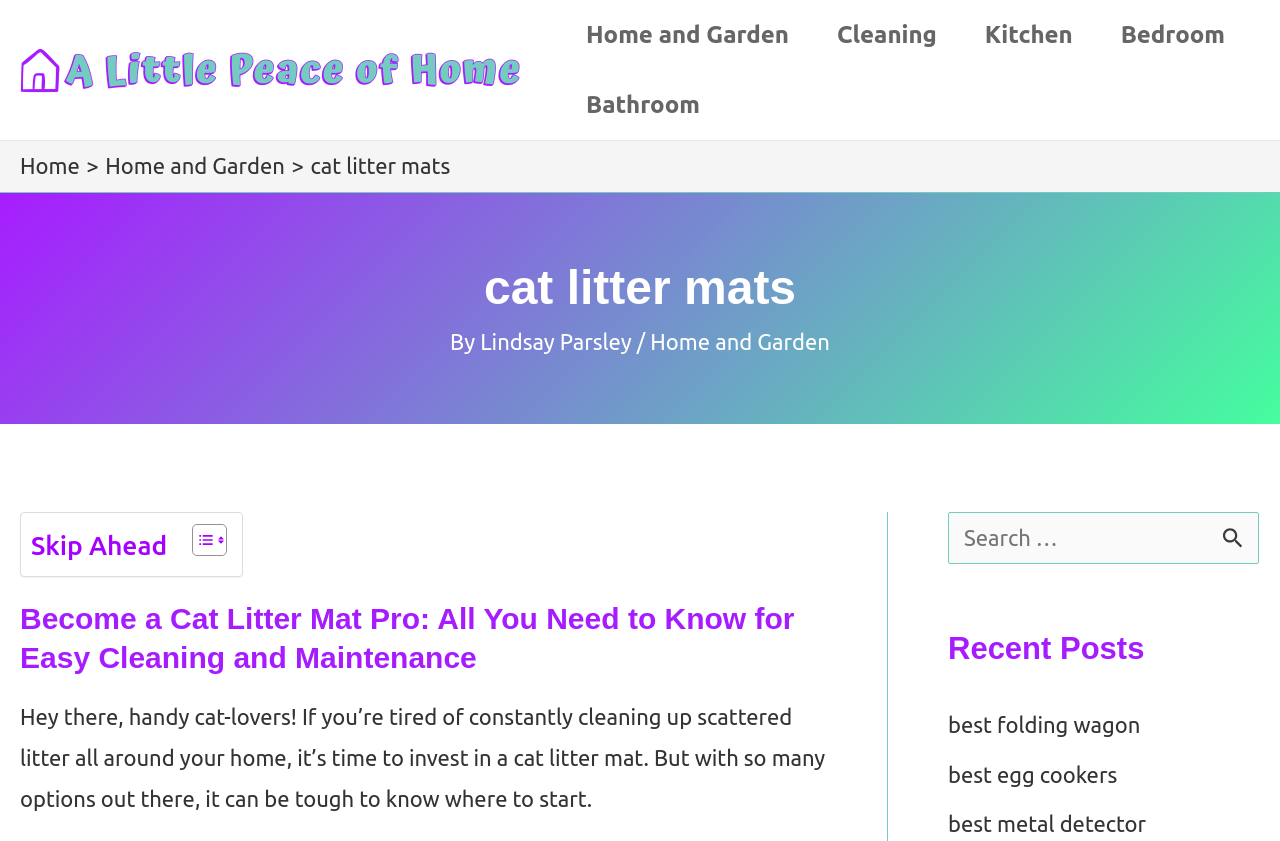Show the bounding box coordinates of the region that should be clicked to follow the instruction: "Toggle the table of content."

[0.138, 0.622, 0.174, 0.663]